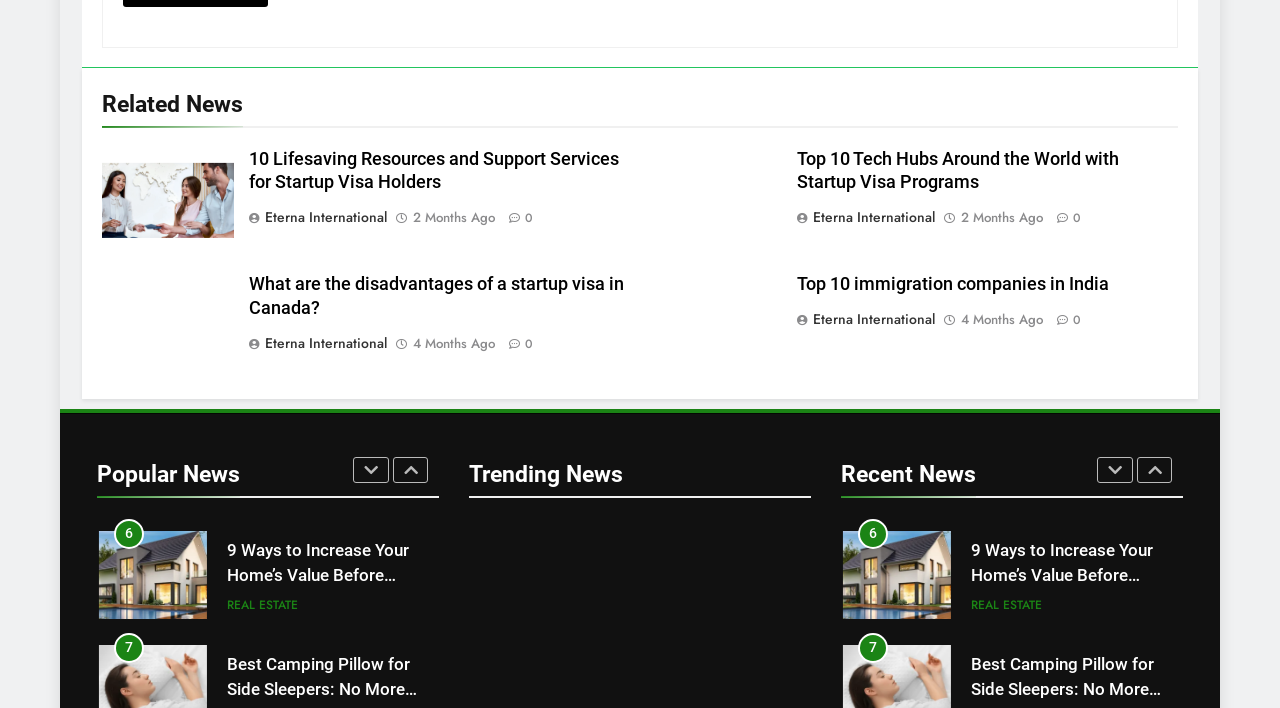Please specify the coordinates of the bounding box for the element that should be clicked to carry out this instruction: "View the 'Best Camping Pillow for Side Sleepers: No More Neck Pain in the Wild.' article". The coordinates must be four float numbers between 0 and 1, formatted as [left, top, right, bottom].

[0.177, 0.597, 0.341, 0.674]